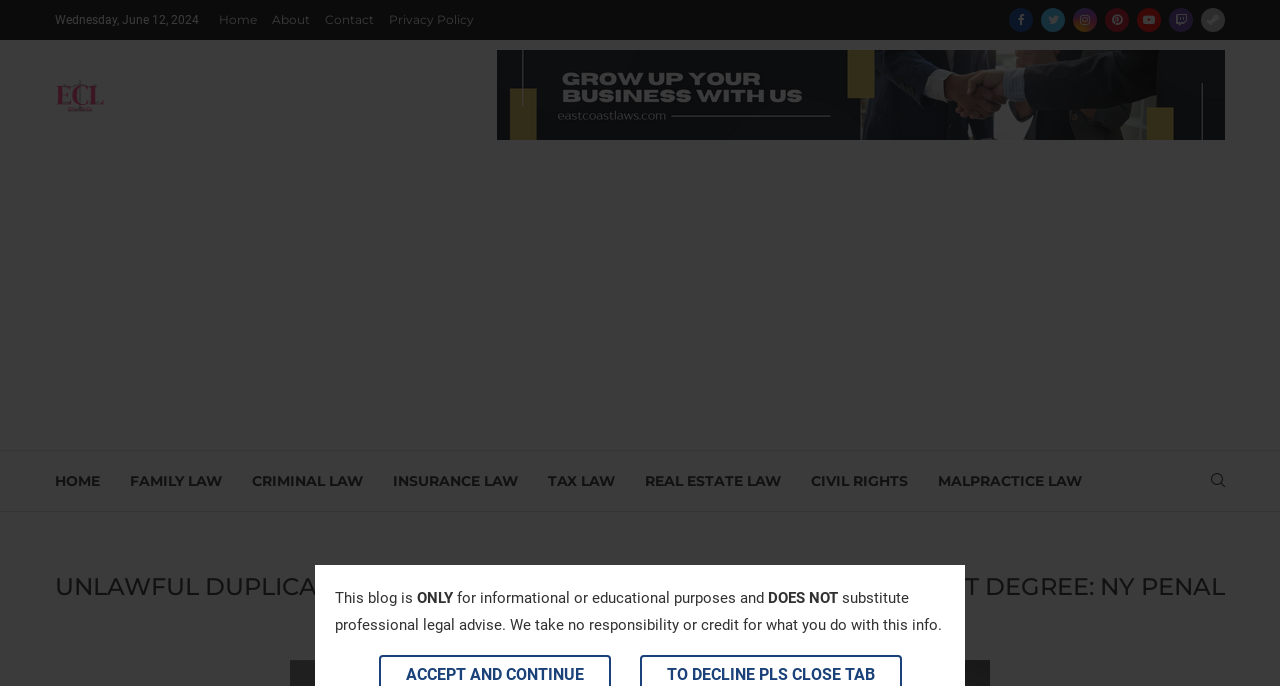Give a one-word or short-phrase answer to the following question: 
How many categories of law are listed on the webpage?

8